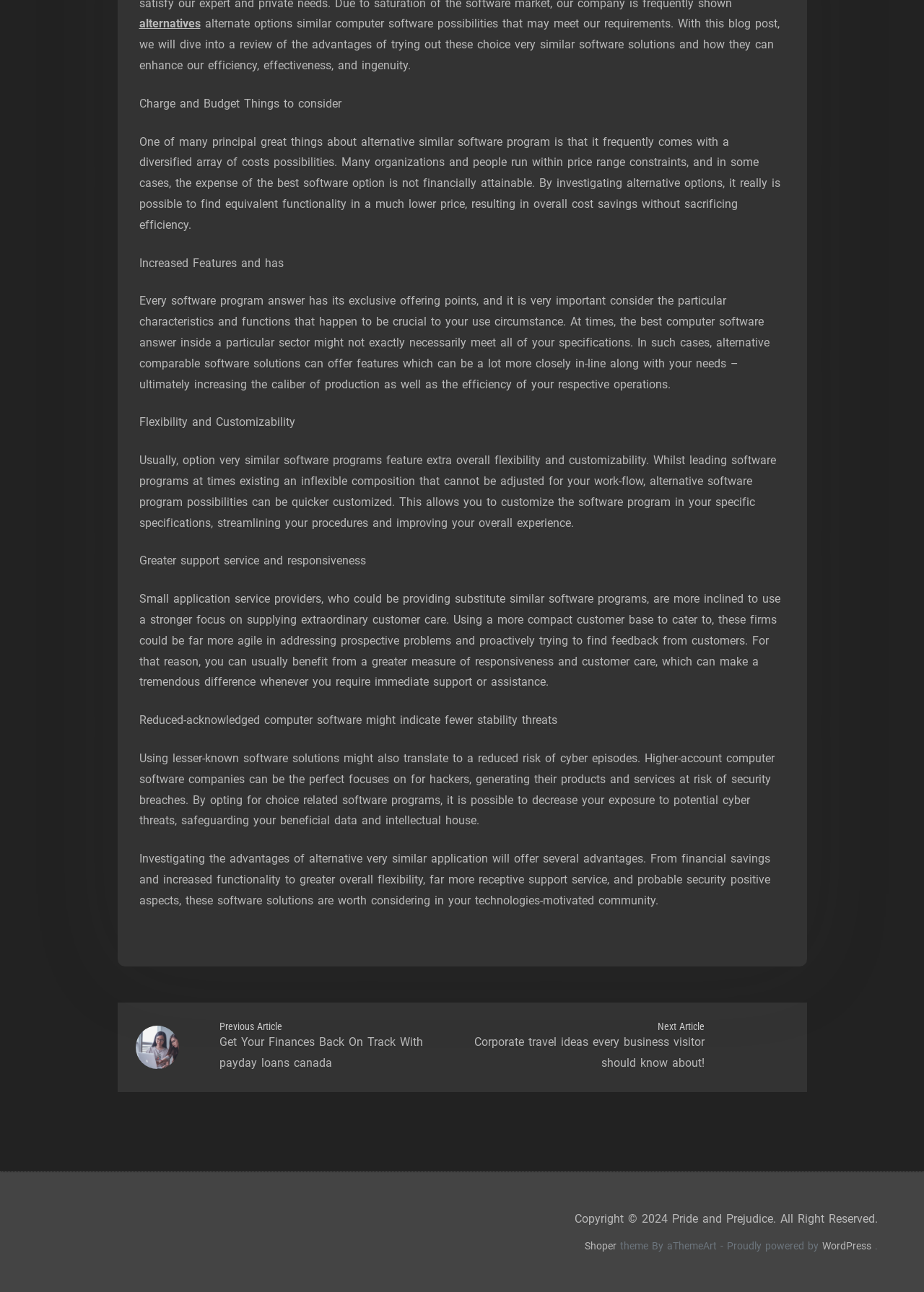Show the bounding box coordinates for the HTML element described as: "Contact".

None